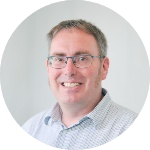What is the professor wearing?
Please use the image to deliver a detailed and complete answer.

The caption describes the professor's attire, stating that he is wearing glasses and a light-colored, checkered shirt, which suggests a professional and casual appearance.